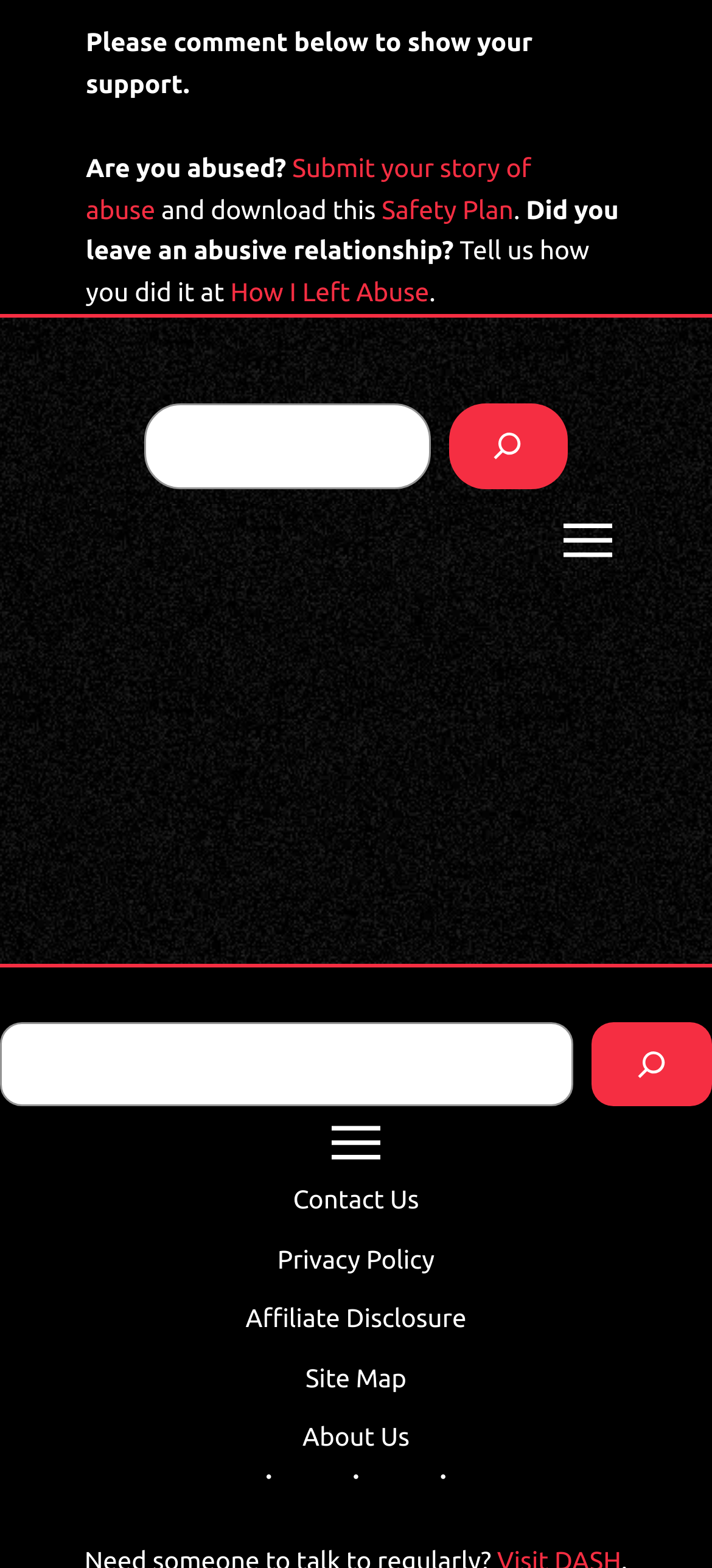What is the topic of discussion on this webpage?
Please provide a comprehensive answer based on the information in the image.

The webpage contains text such as 'Are you abused?', 'Submit your story of abuse', and 'Please comment below to show your support.' This suggests that the webpage is focused on discussing abuse and providing a platform for users to share their experiences and offer support to one another.